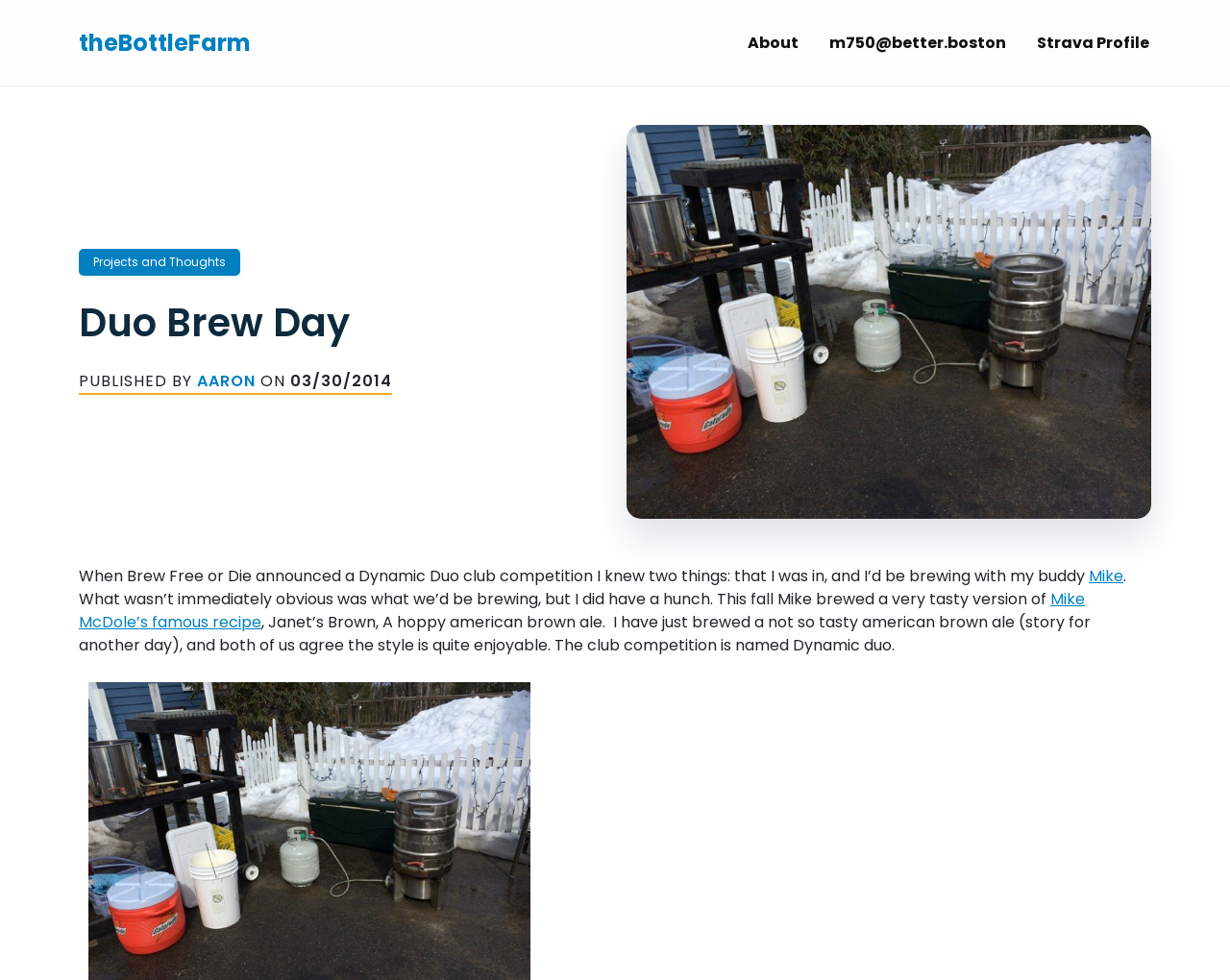Find the bounding box coordinates of the element's region that should be clicked in order to follow the given instruction: "read Mike's profile". The coordinates should consist of four float numbers between 0 and 1, i.e., [left, top, right, bottom].

[0.885, 0.576, 0.913, 0.599]